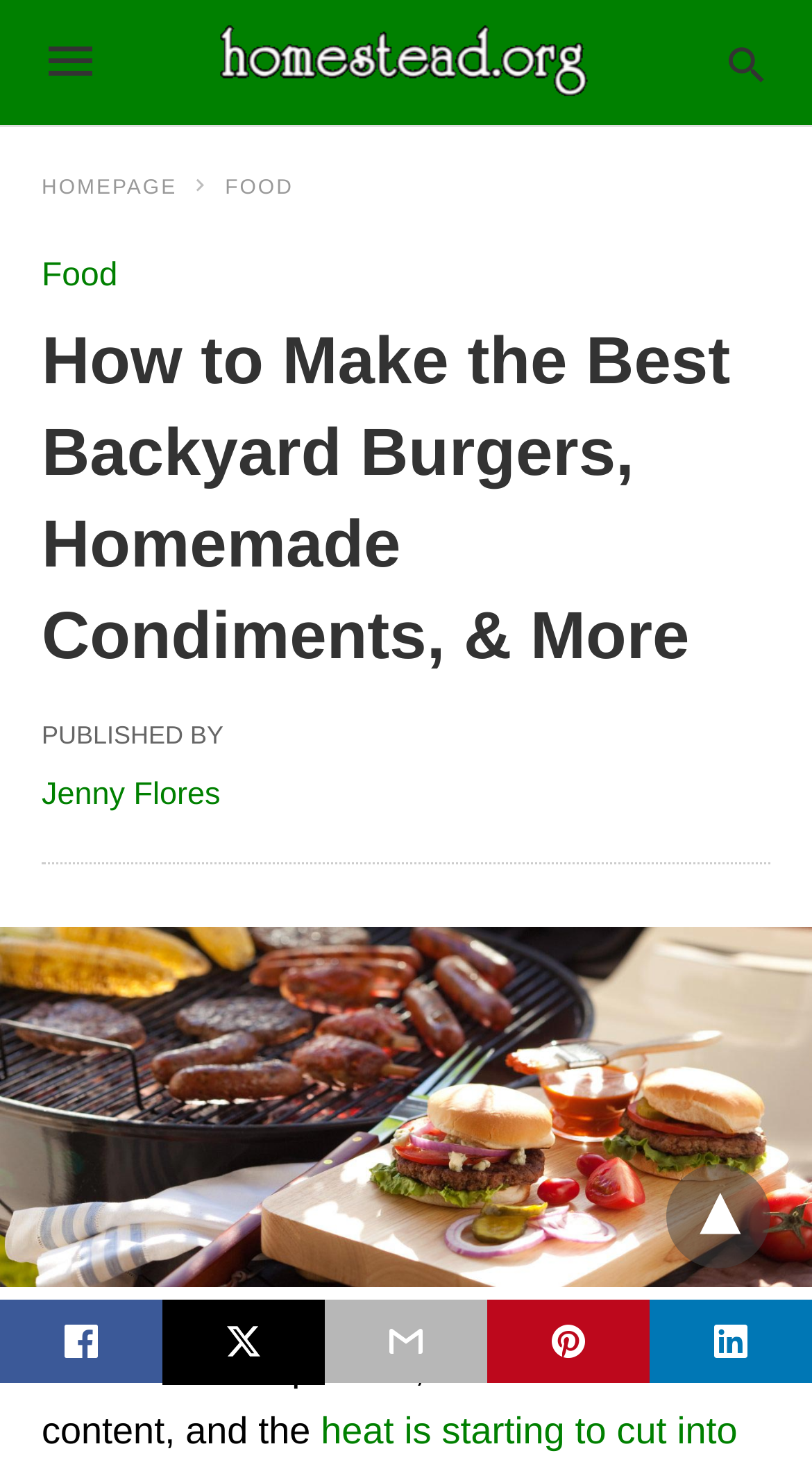How many social media sharing options are available?
Refer to the image and give a detailed response to the question.

I counted the number of social media sharing options by looking at the icons located at the bottom of the page. There are four icons, each representing a different social media platform, including Twitter.